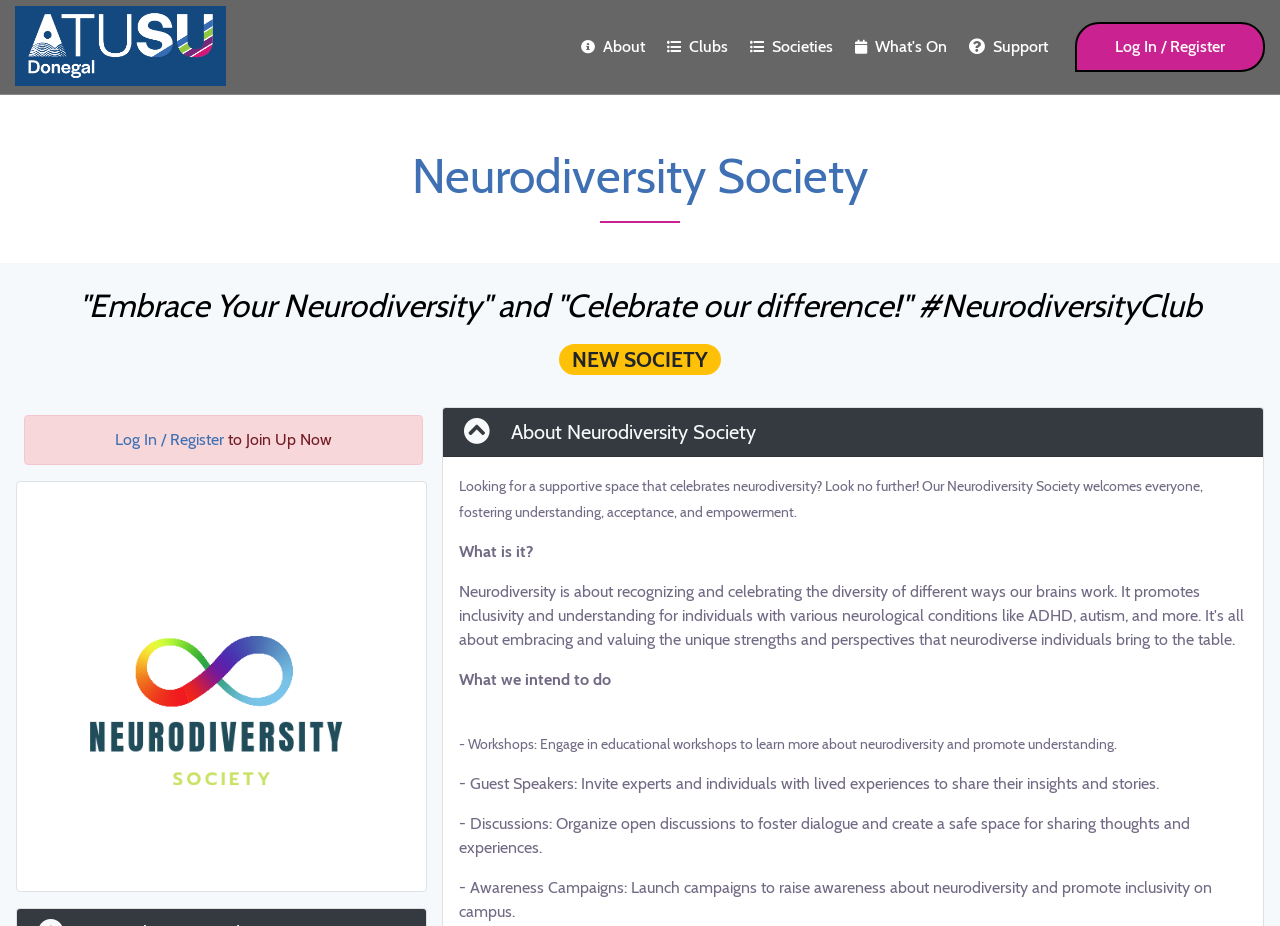Determine the bounding box coordinates for the clickable element to execute this instruction: "Join the Neurodiversity Society". Provide the coordinates as four float numbers between 0 and 1, i.e., [left, top, right, bottom].

[0.09, 0.465, 0.175, 0.485]